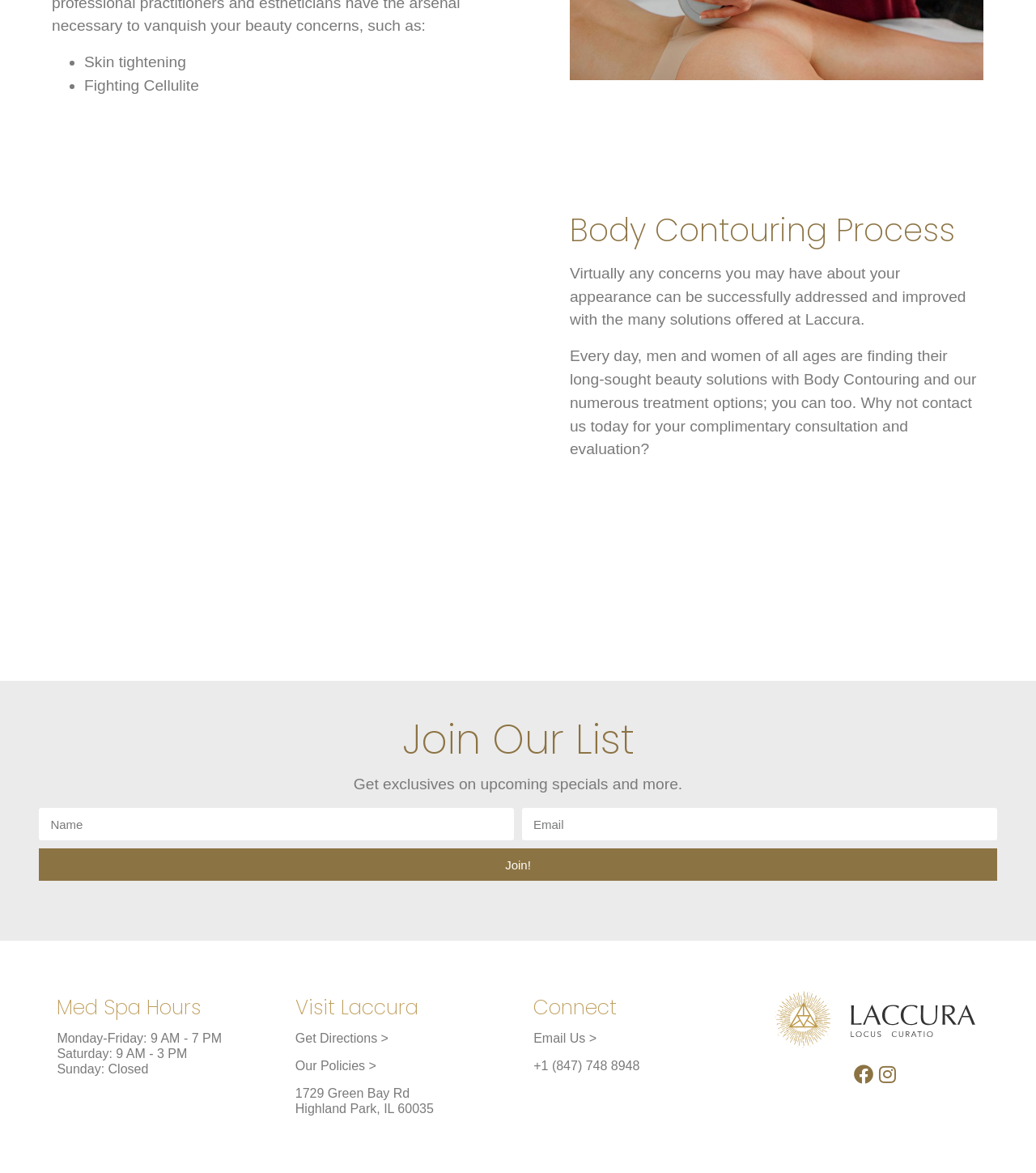Provide a one-word or short-phrase response to the question:
What is the purpose of the 'Join Our List' section?

Get exclusives on upcoming specials